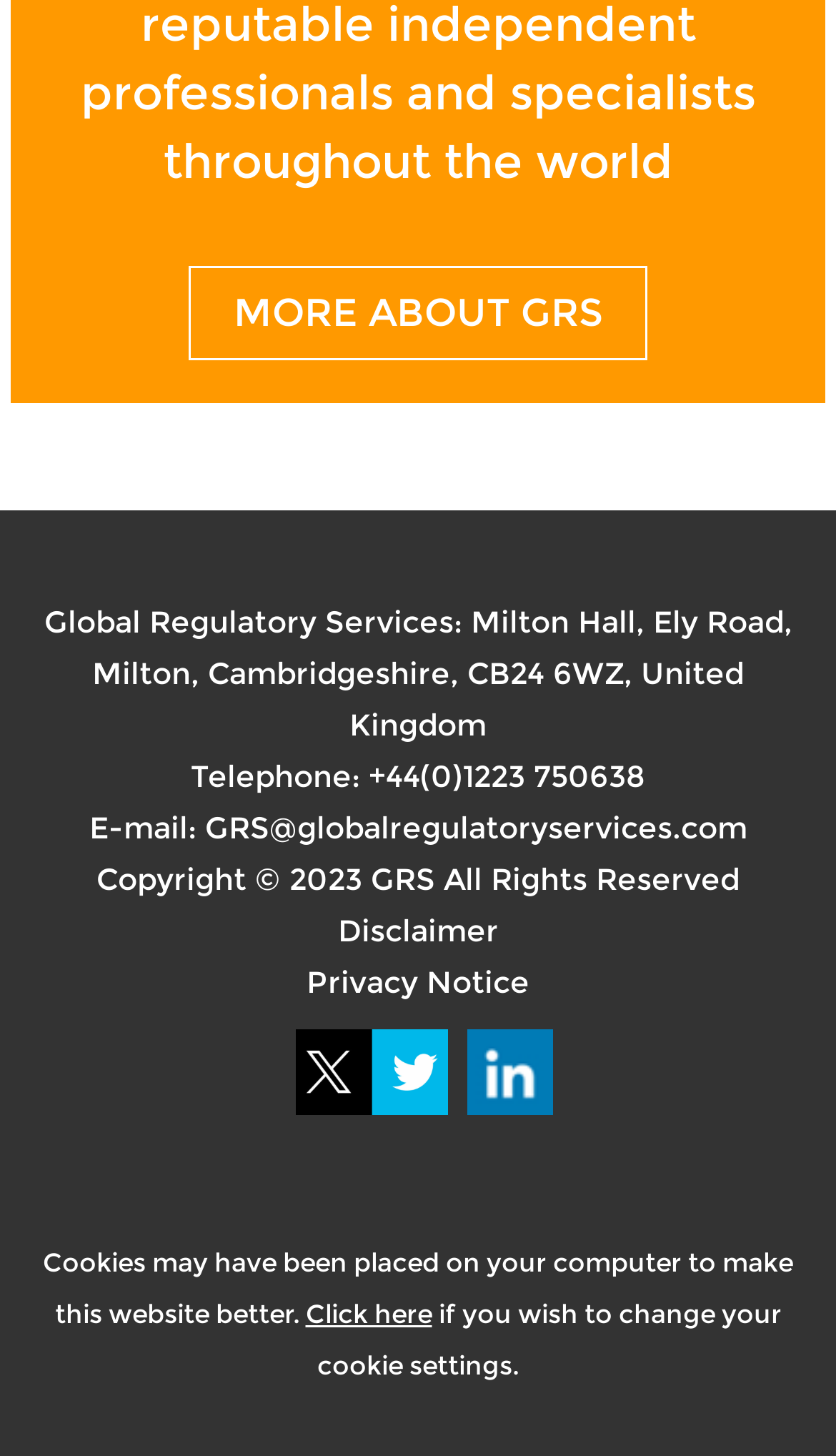Provide the bounding box coordinates for the area that should be clicked to complete the instruction: "View Disclaimer".

[0.404, 0.626, 0.596, 0.652]